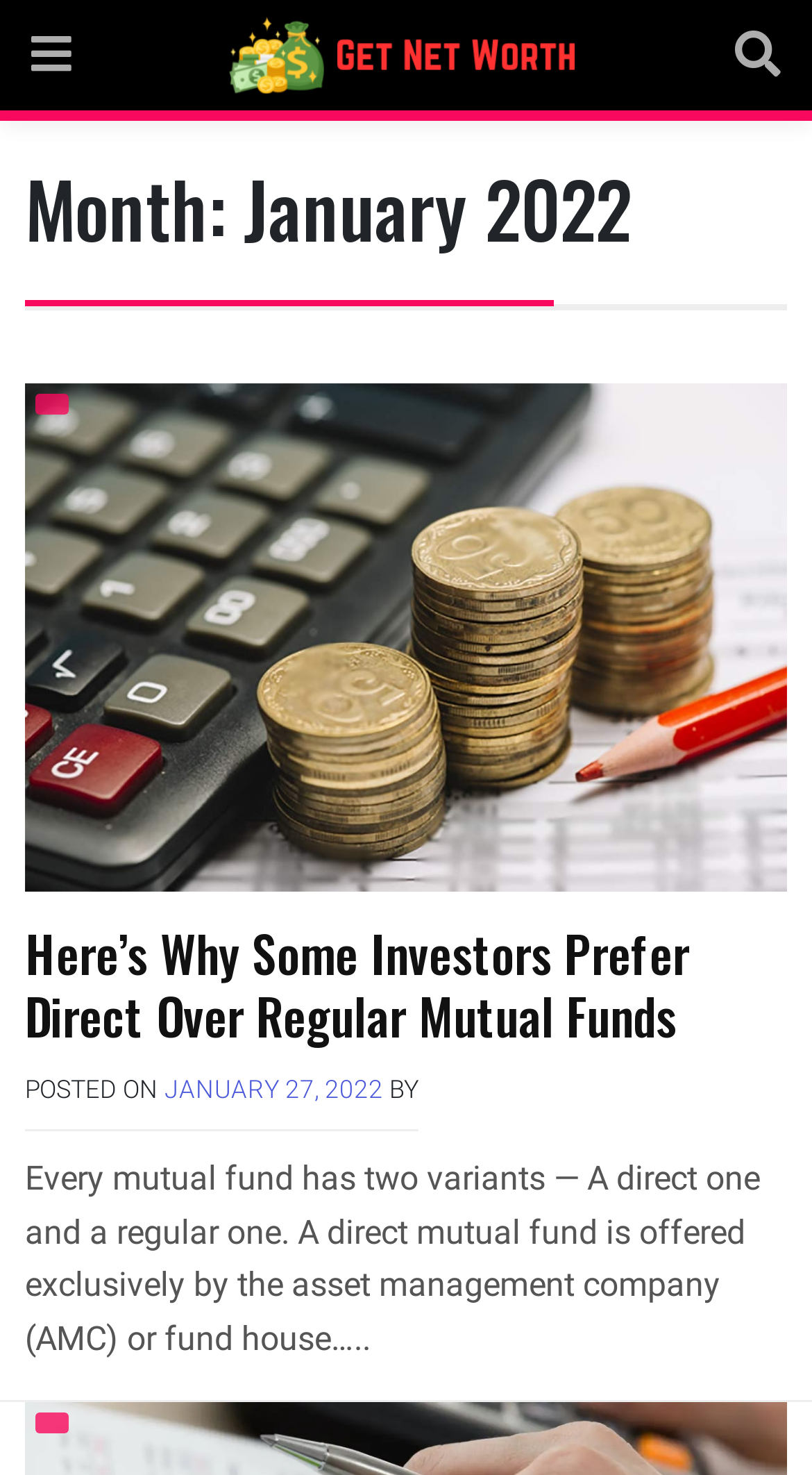Provide a one-word or short-phrase response to the question:
How many links are present in the article section?

4